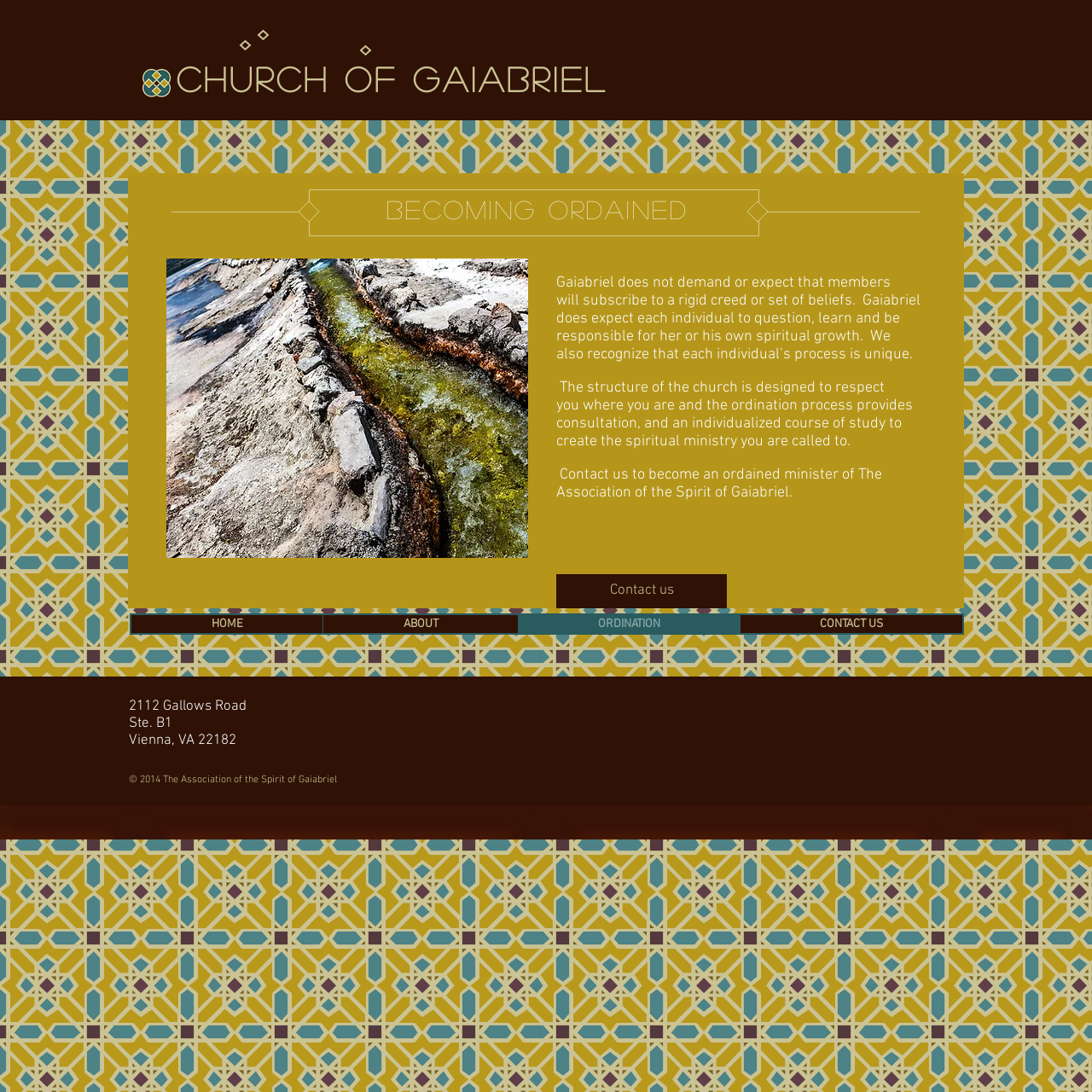Answer the question below using just one word or a short phrase: 
What is the address of the church?

2112 Gallows Road, Ste. B1, Vienna, VA 22182